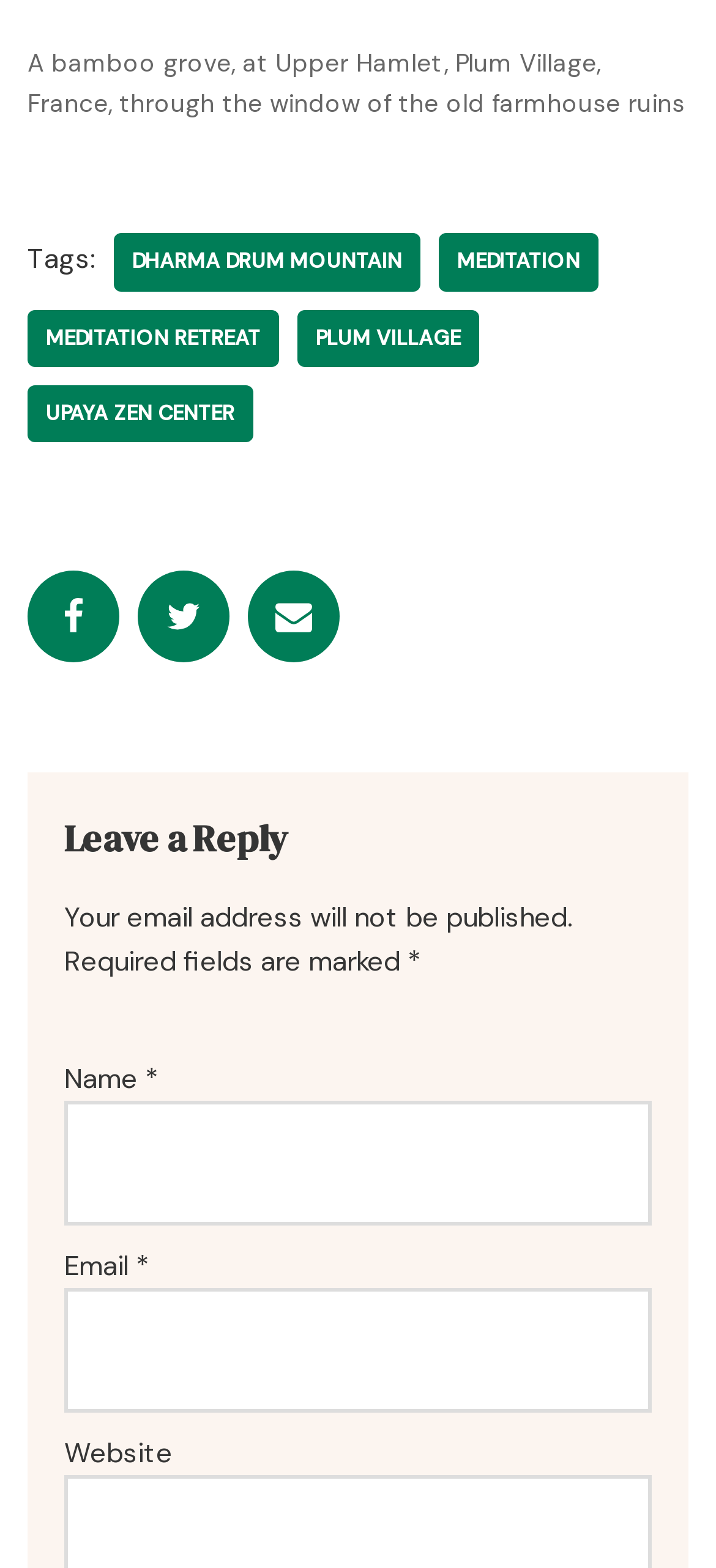Kindly determine the bounding box coordinates of the area that needs to be clicked to fulfill this instruction: "Click on the 'Leave a Reply' heading".

[0.09, 0.516, 0.91, 0.553]